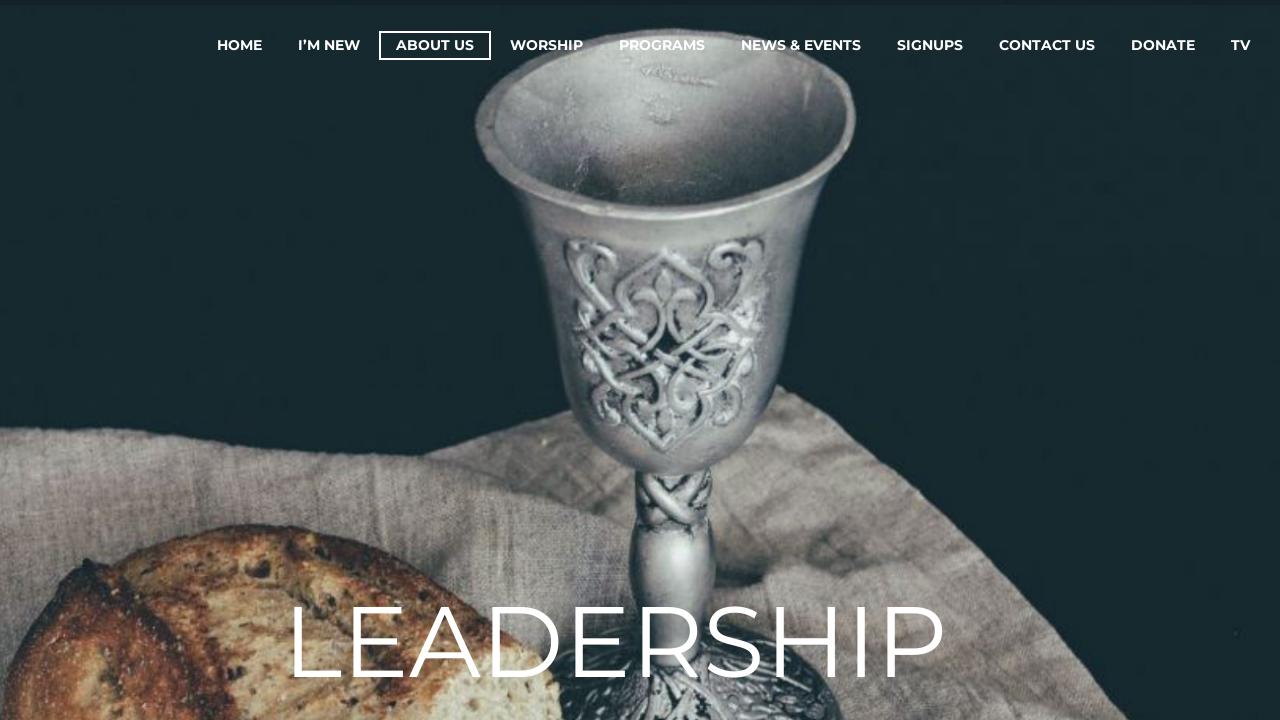Could you locate the bounding box coordinates for the section that should be clicked to accomplish this task: "make a donation".

[0.872, 0.046, 0.945, 0.081]